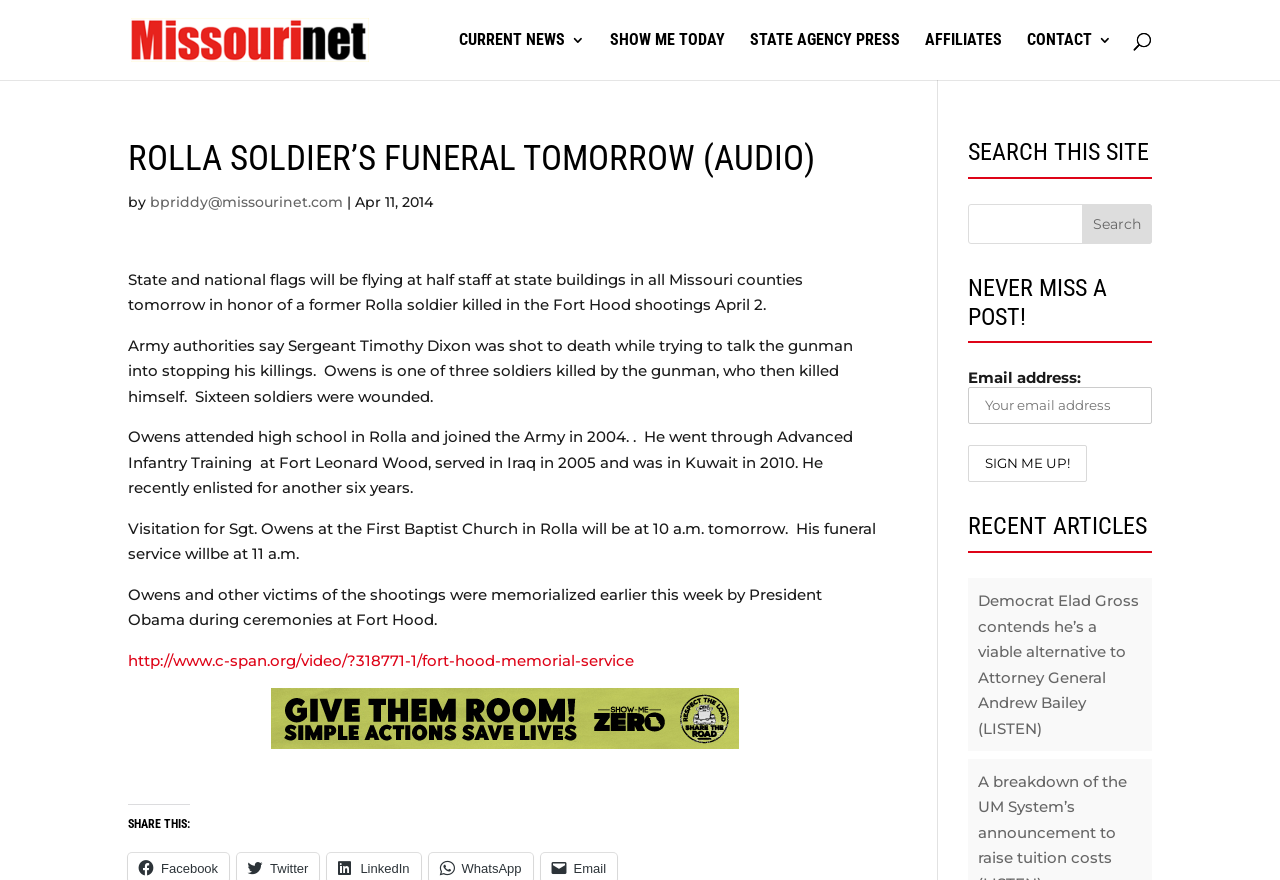Identify the bounding box coordinates for the element you need to click to achieve the following task: "Read about Rolla soldier's funeral". Provide the bounding box coordinates as four float numbers between 0 and 1, in the form [left, top, right, bottom].

[0.1, 0.157, 0.689, 0.216]